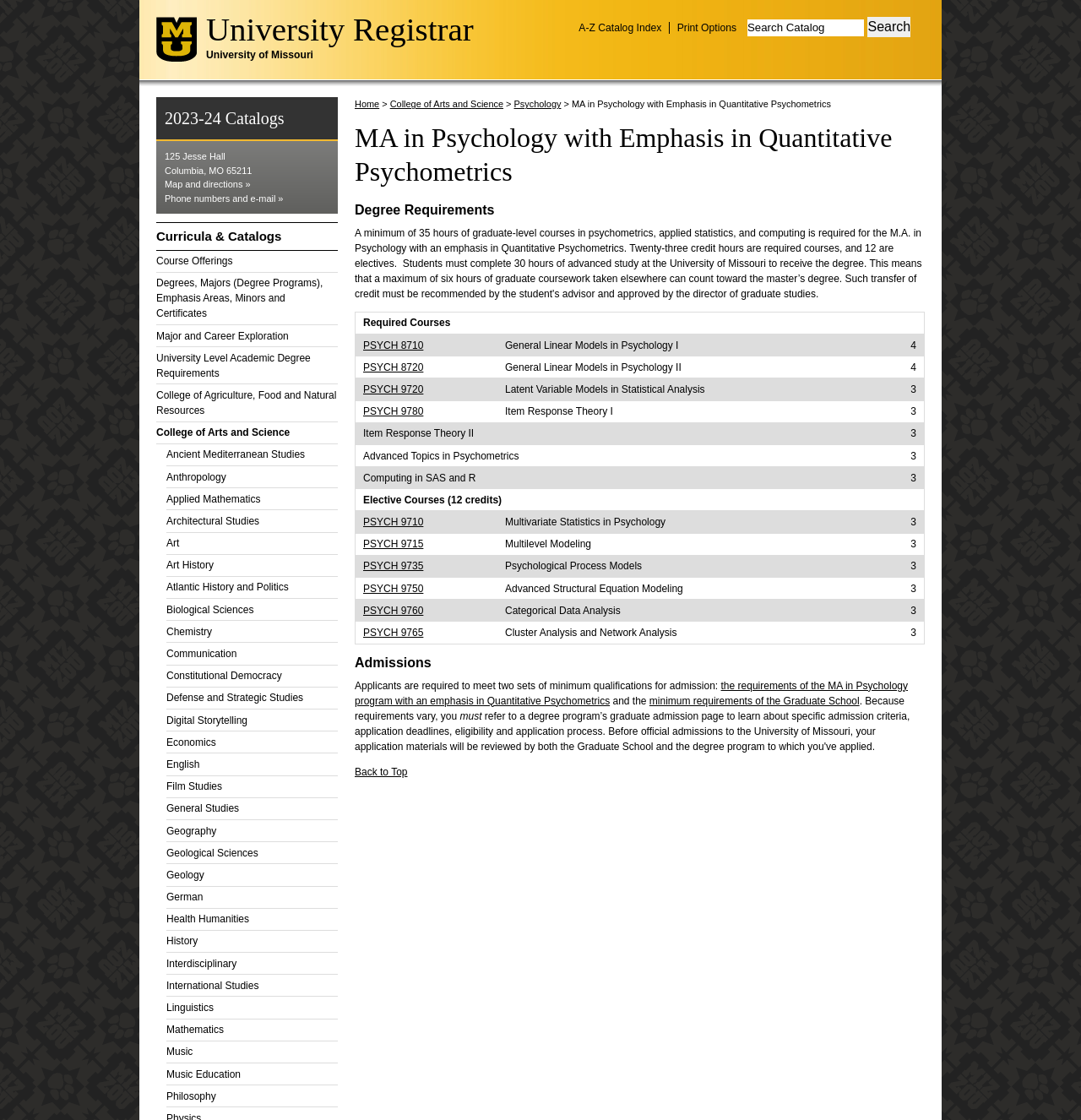Specify the bounding box coordinates of the region I need to click to perform the following instruction: "View University Registrar". The coordinates must be four float numbers in the range of 0 to 1, i.e., [left, top, right, bottom].

[0.191, 0.01, 0.438, 0.042]